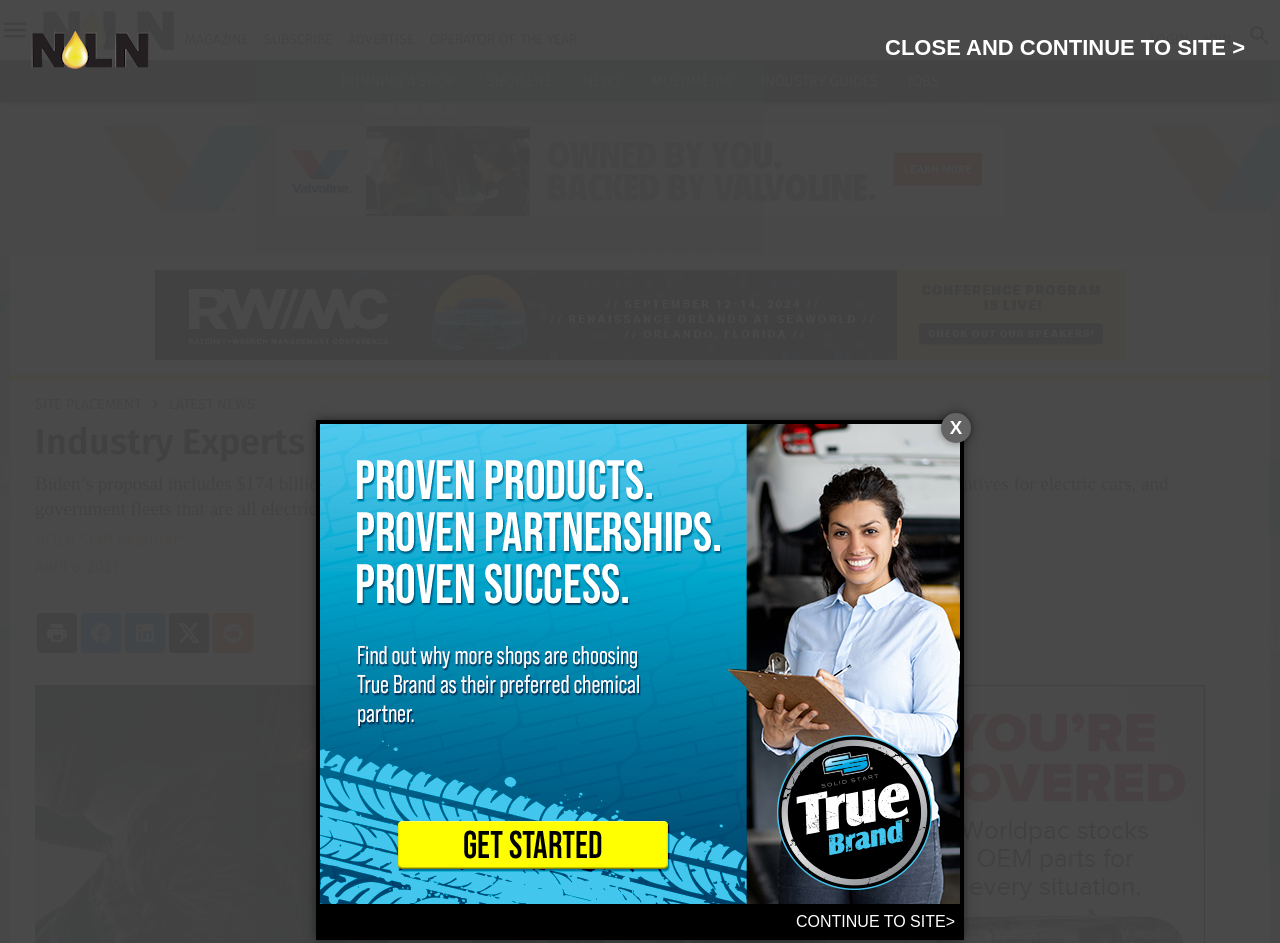Highlight the bounding box coordinates of the element you need to click to perform the following instruction: "Check the 'INDUSTRY GUIDES'."

[0.595, 0.076, 0.686, 0.095]